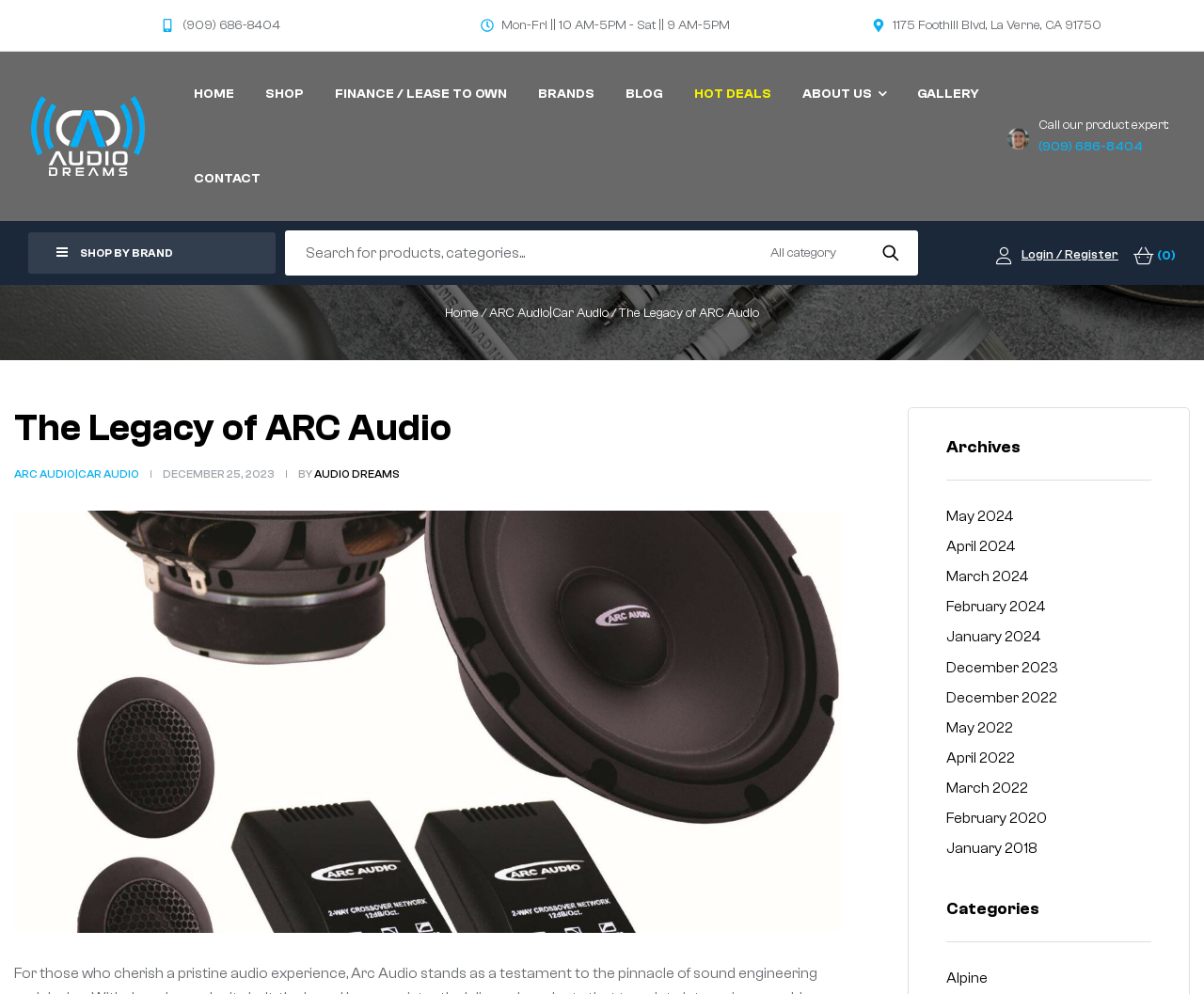Locate the bounding box coordinates of the area where you should click to accomplish the instruction: "View the gallery".

[0.75, 0.052, 0.825, 0.137]